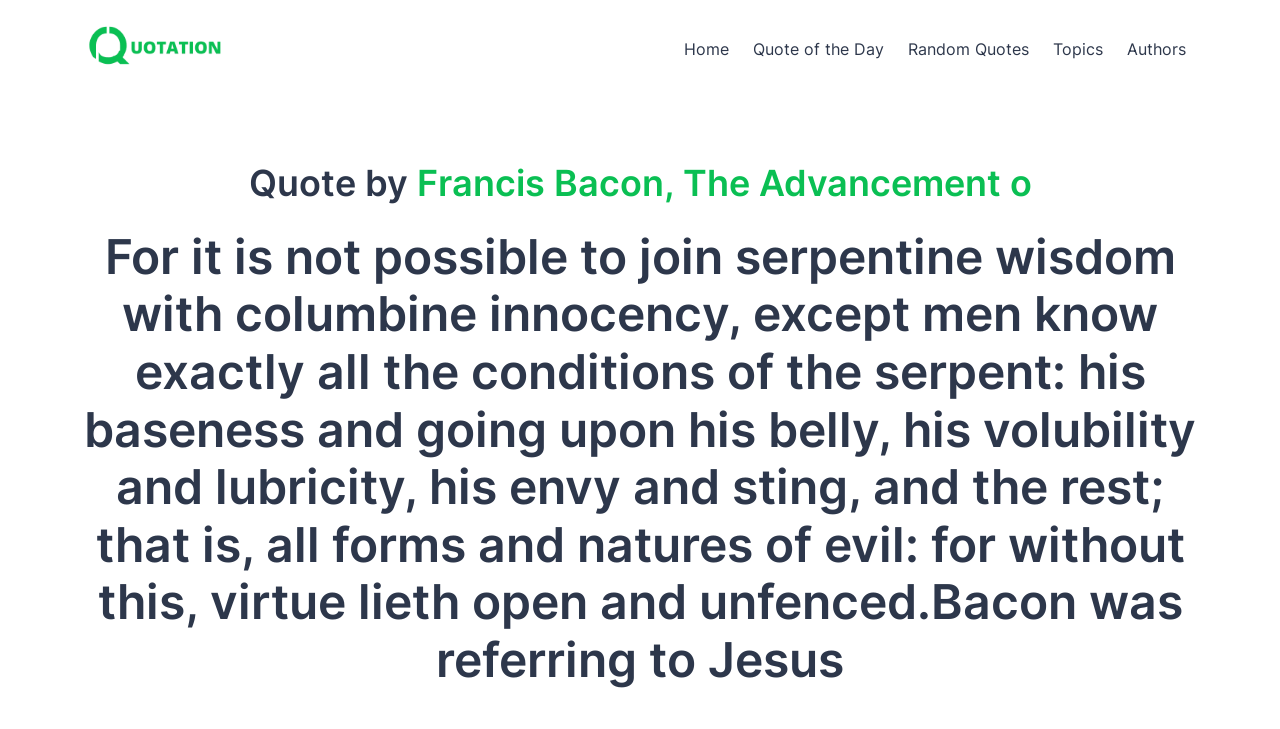What is the position of the quote on the page?
Can you provide a detailed and comprehensive answer to the question?

The quote is located below the navigation bar, which has buttons 'Home', 'Quote of the Day', 'Random Quotes', 'Topics', and 'Authors'. The quote is in a heading element with the text 'For it is not possible to join serpentine wisdom with columbine innocency, except men know exactly all the conditions of the serpent...'.